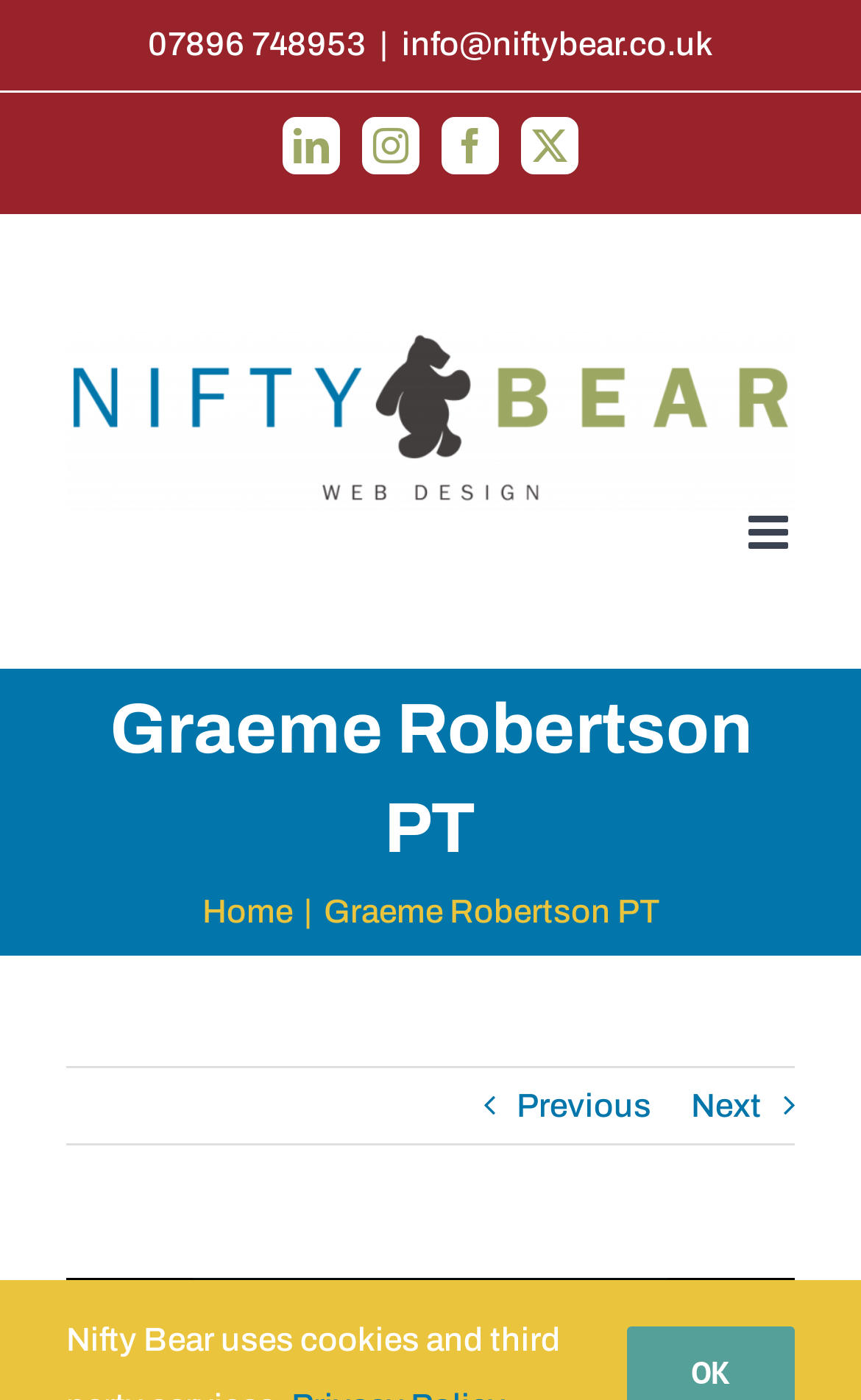Please mark the bounding box coordinates of the area that should be clicked to carry out the instruction: "Visit Nifty Bear Web Design on LinkedIn".

[0.328, 0.083, 0.395, 0.124]